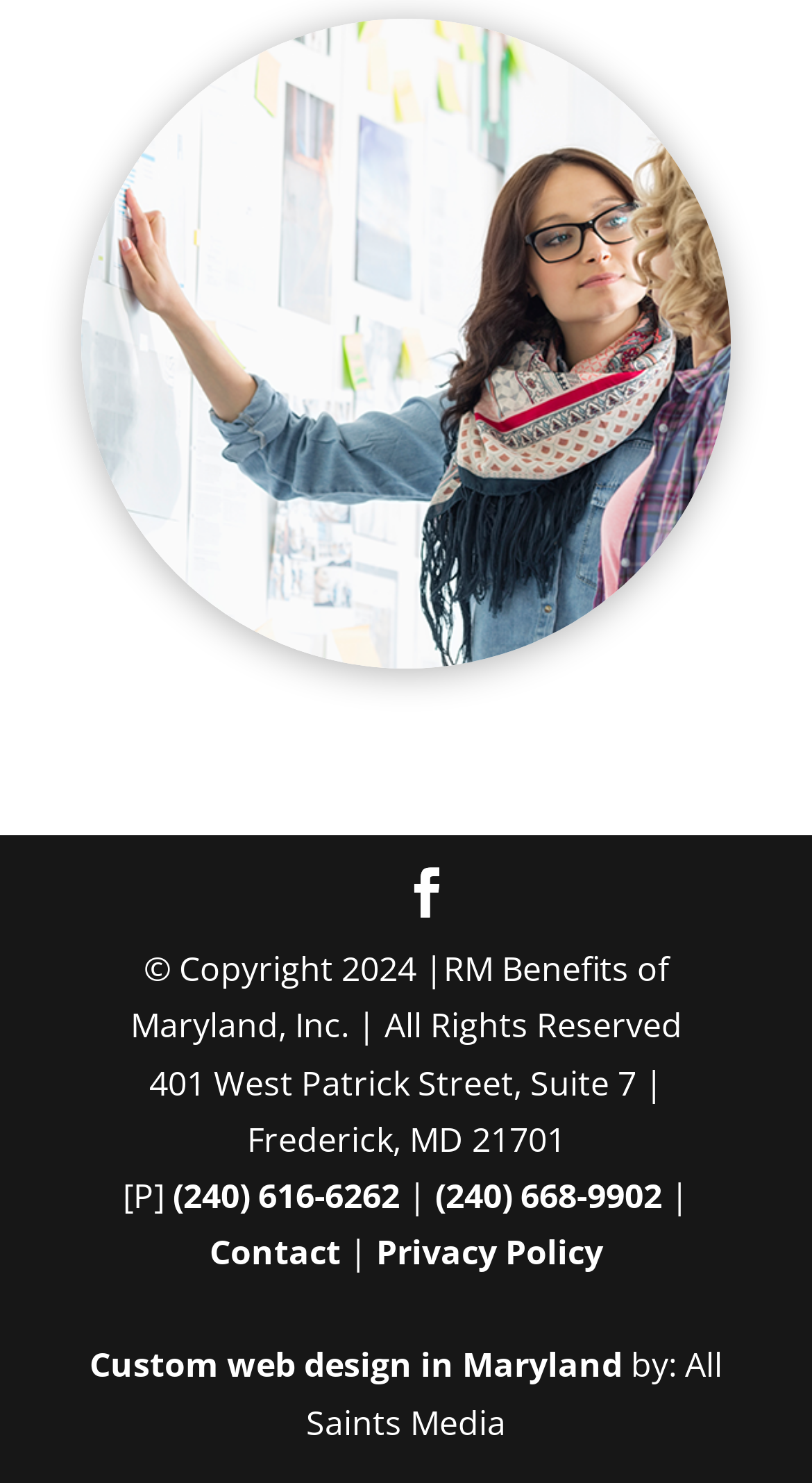What is the name of the company that designed the website?
Answer the question in as much detail as possible.

The name of the company that designed the website can be found in the footer section of the webpage, where it is written as 'Custom web design in Maryland by: All Saints Media'.